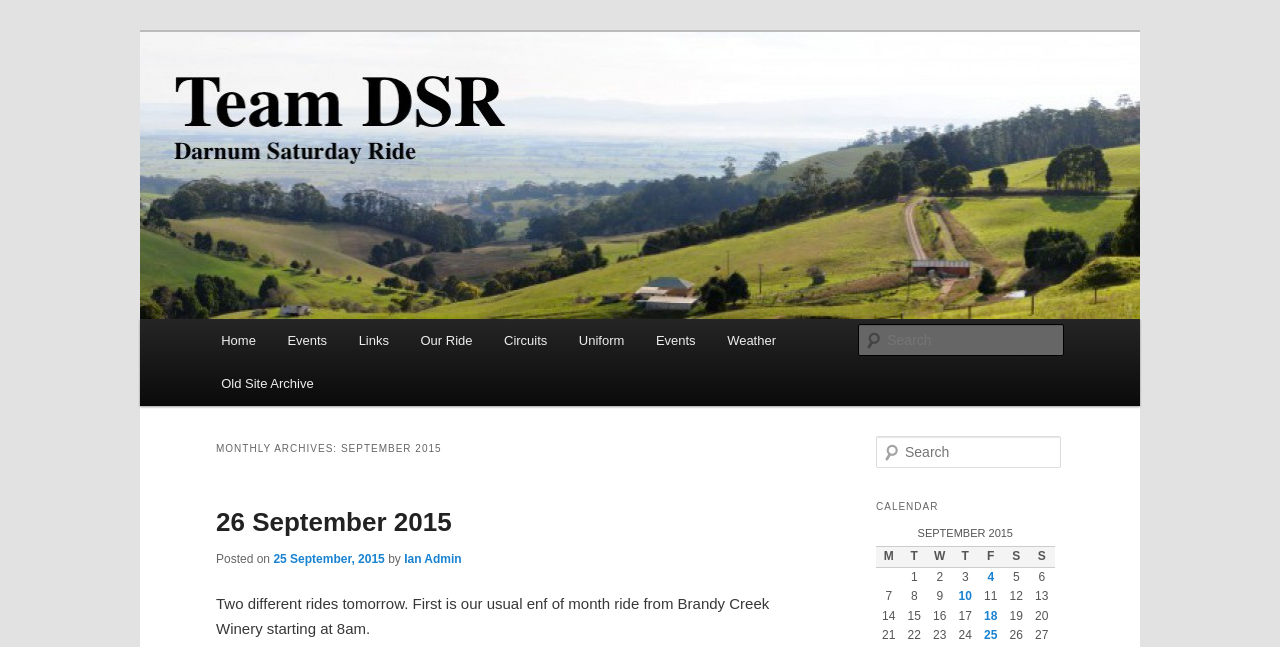Answer briefly with one word or phrase:
What is the purpose of the search box?

To search the website